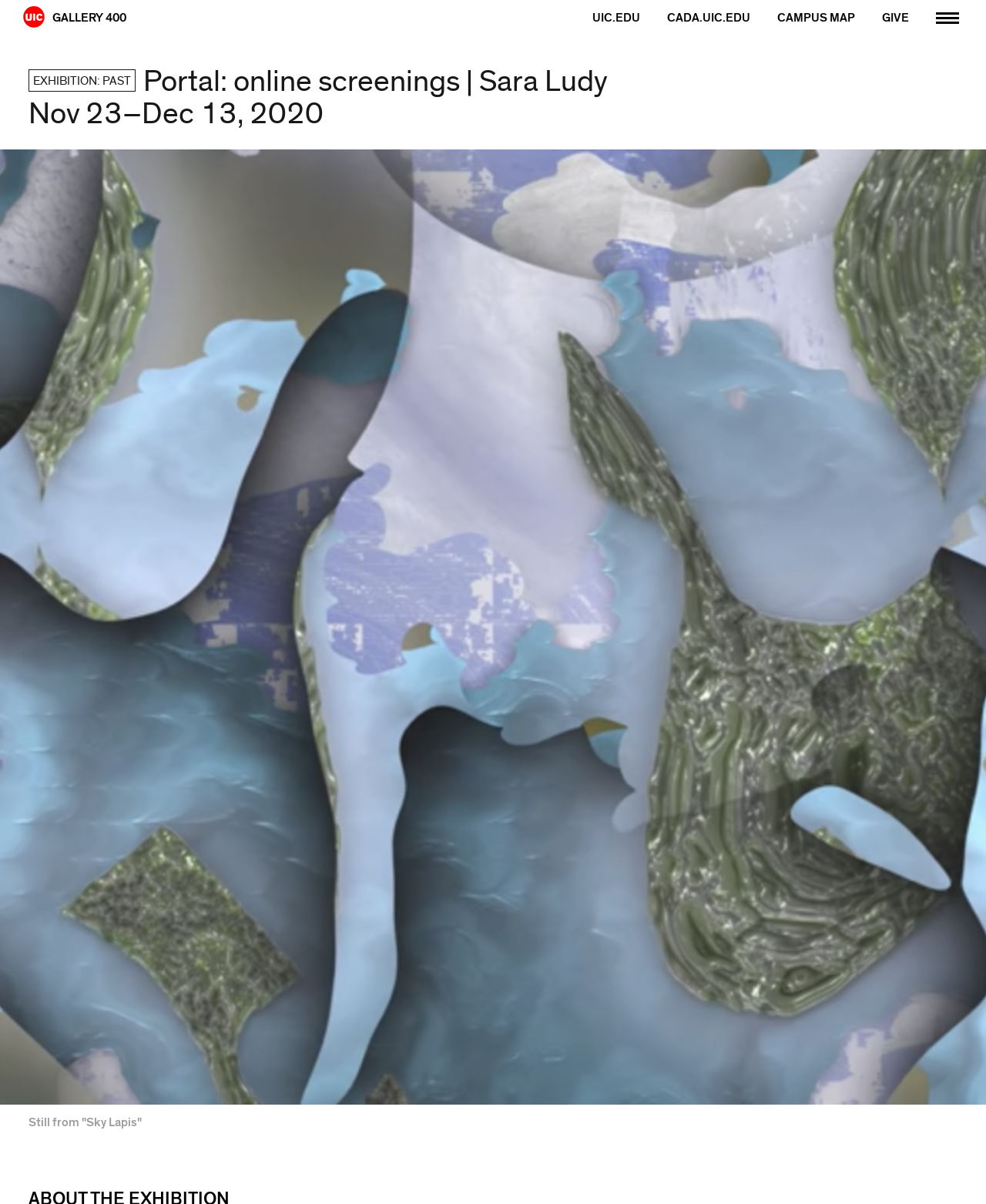Answer the question below in one word or phrase:
How many links are in the navigation menu?

5